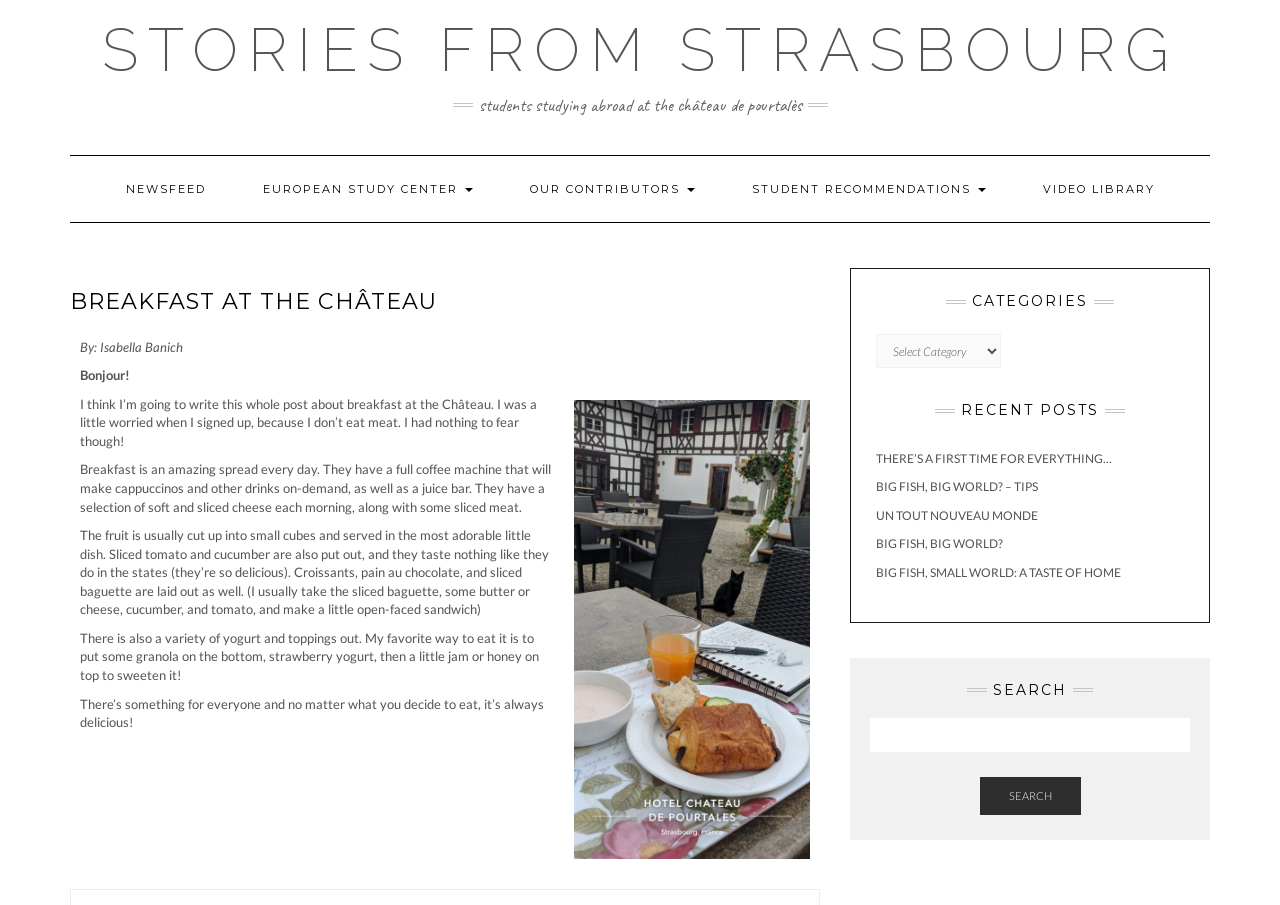Point out the bounding box coordinates of the section to click in order to follow this instruction: "Explore 'APPLICATIONS'".

None